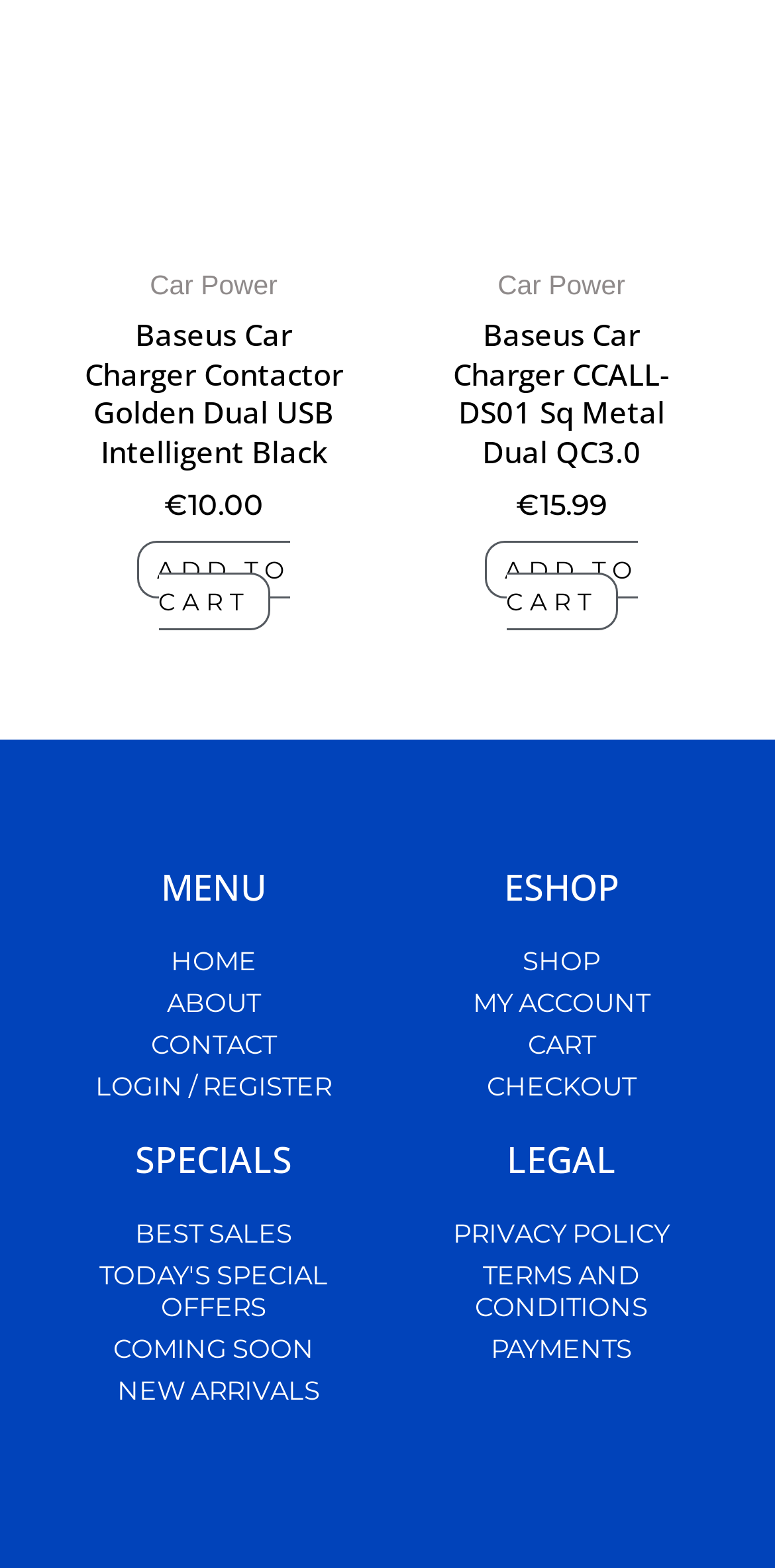Extract the bounding box of the UI element described as: "PAYMENTS".

[0.526, 0.85, 0.923, 0.87]